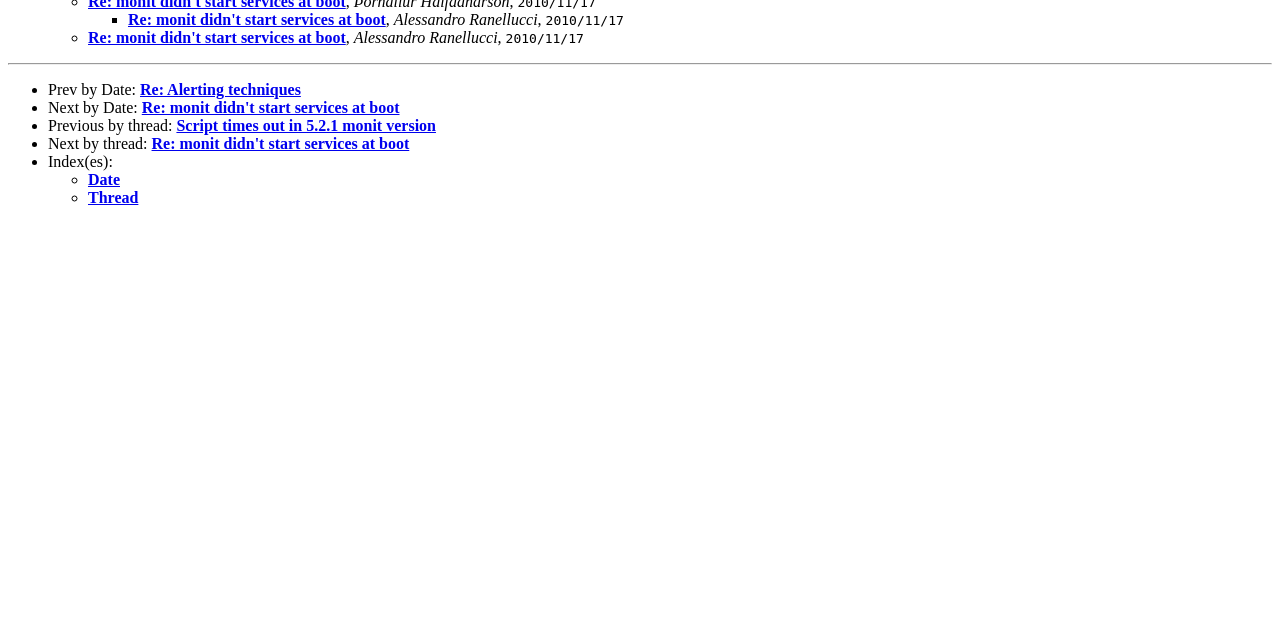Using the provided element description "Home", determine the bounding box coordinates of the UI element.

None